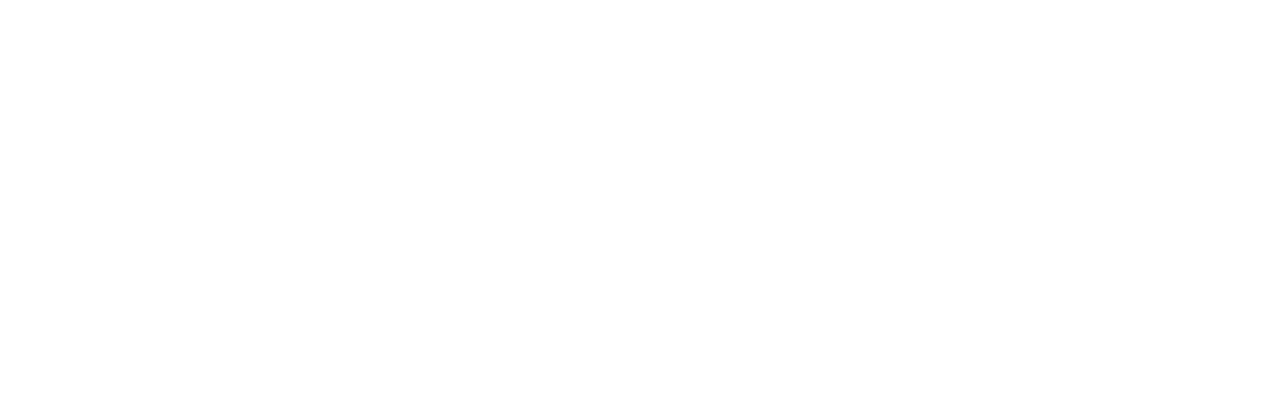What do BestTread finishes repel?
Answer the question with a detailed explanation, including all necessary information.

According to the caption, BestTread finishes are designed to repel dirt, dust, and stains, making the maintenance of stairs easier.